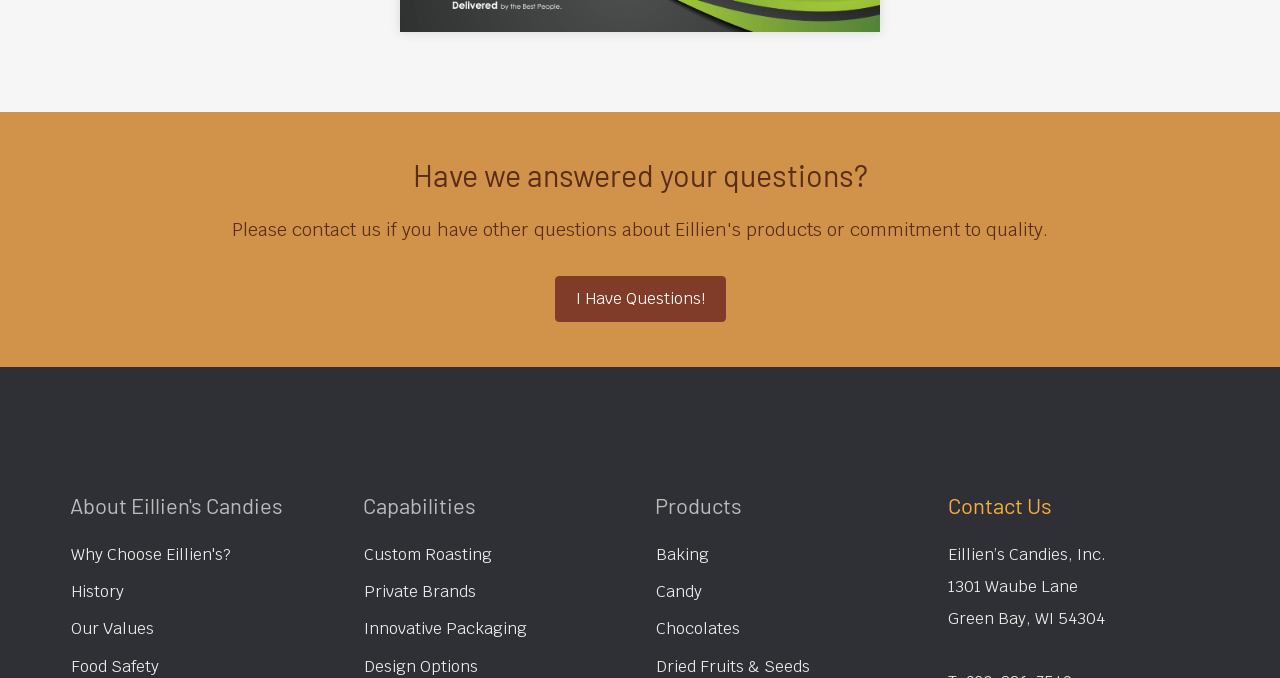Determine the coordinates of the bounding box that should be clicked to complete the instruction: "Contact Eillien's Candies, Inc.". The coordinates should be represented by four float numbers between 0 and 1: [left, top, right, bottom].

[0.74, 0.802, 0.867, 0.833]